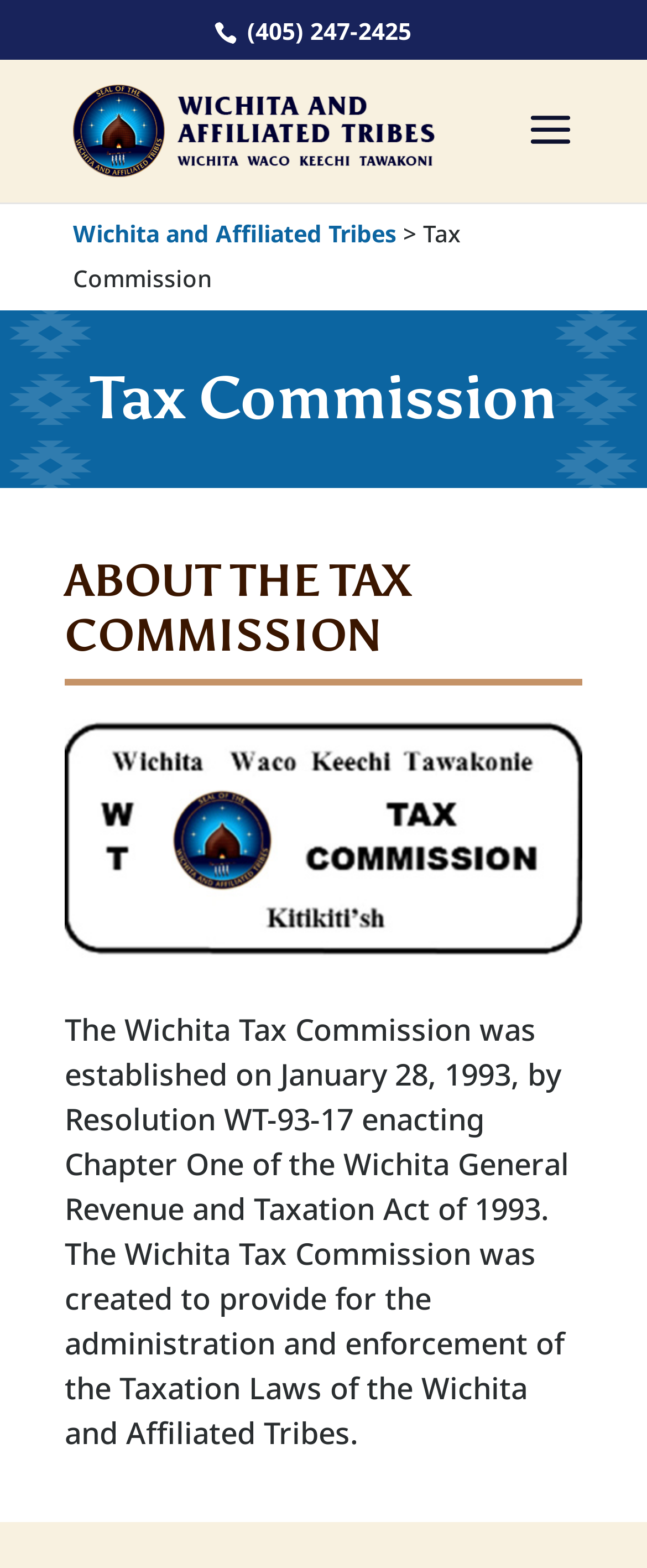What is the phone number of the Tax Commission?
Provide a concise answer using a single word or phrase based on the image.

(405) 247-2425